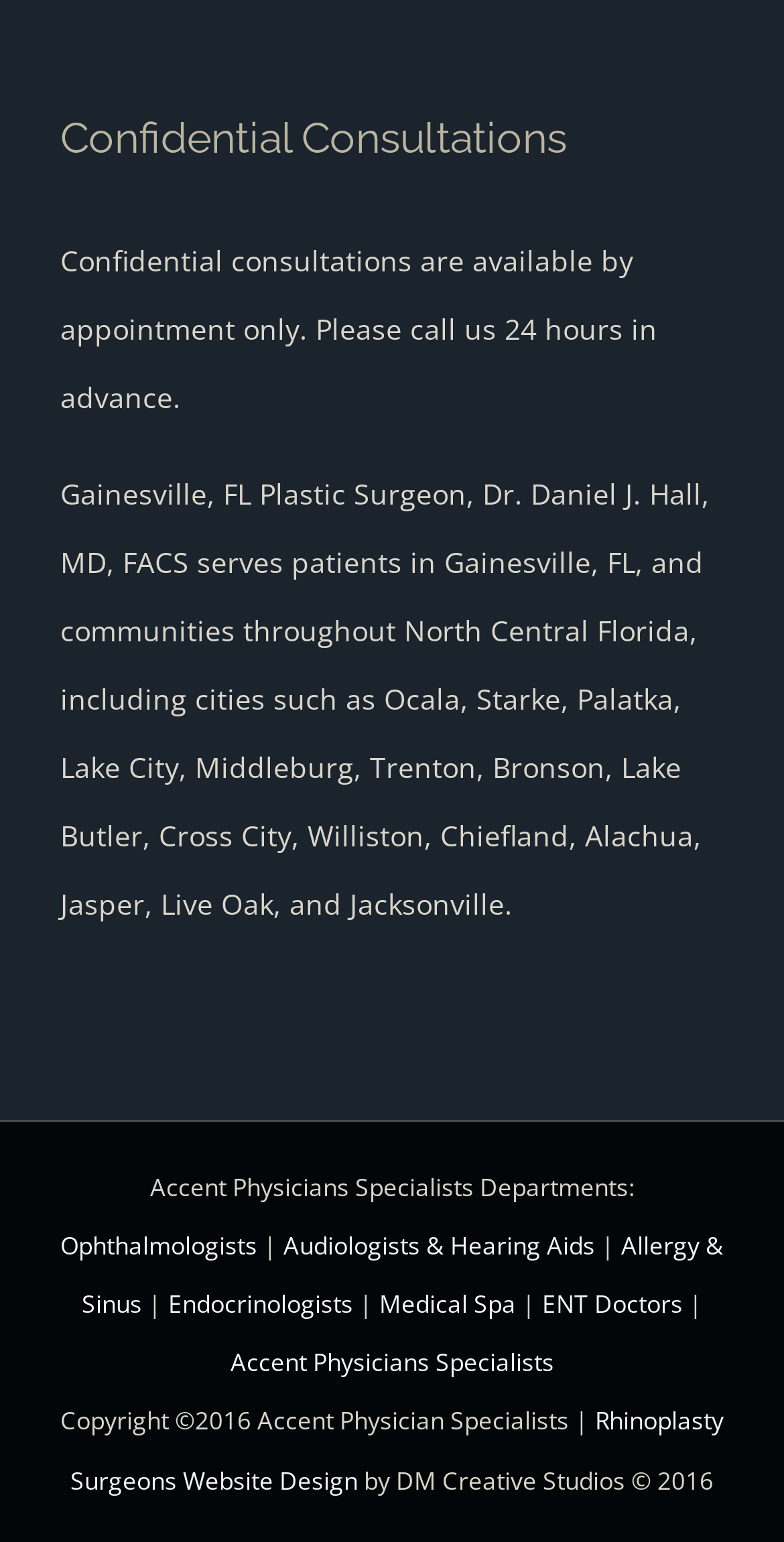Provide a one-word or short-phrase answer to the question:
How many departments are listed?

7